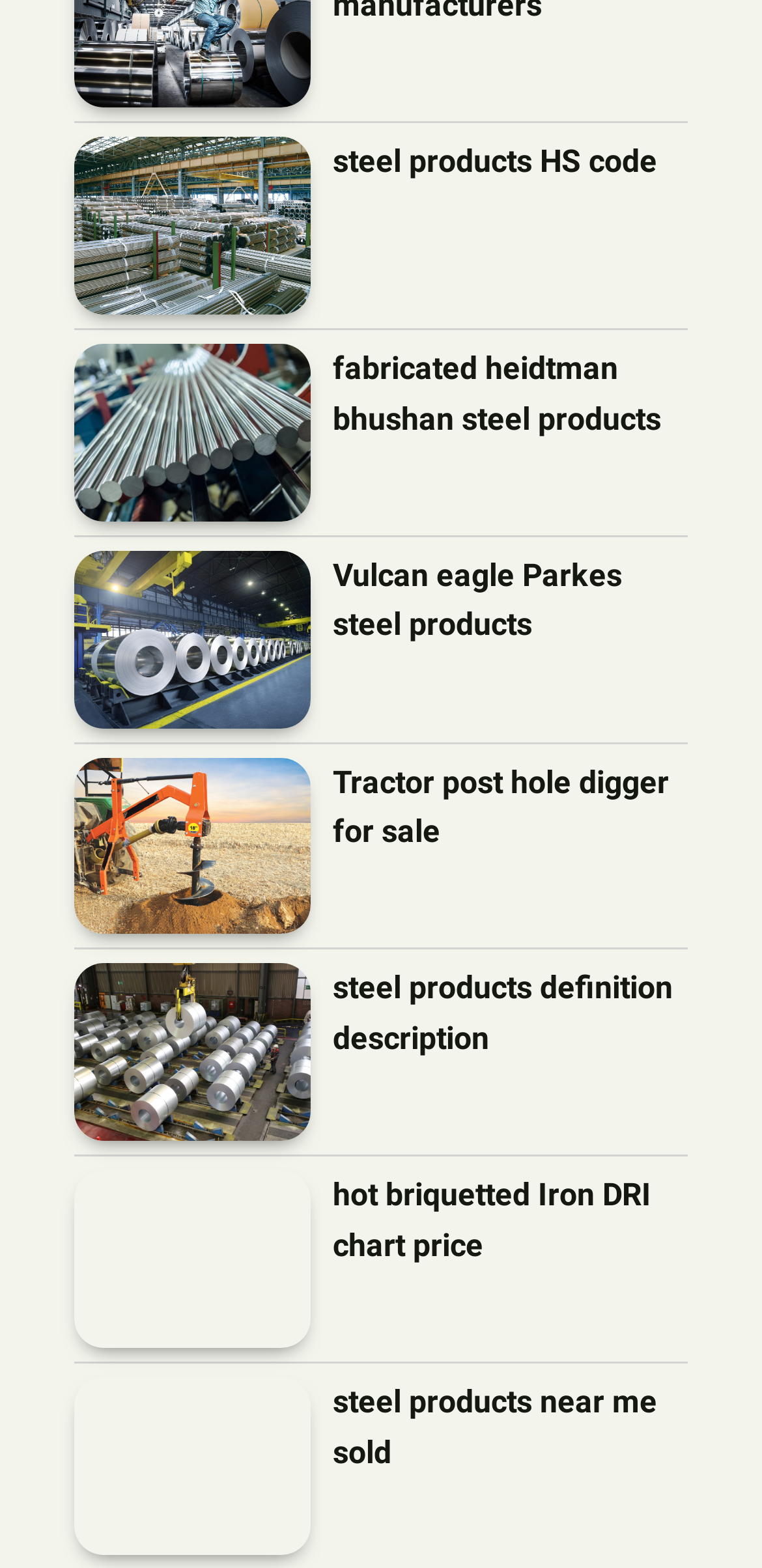Use a single word or phrase to answer the question: 
What is the last steel product listed on this page?

steel products near me sold